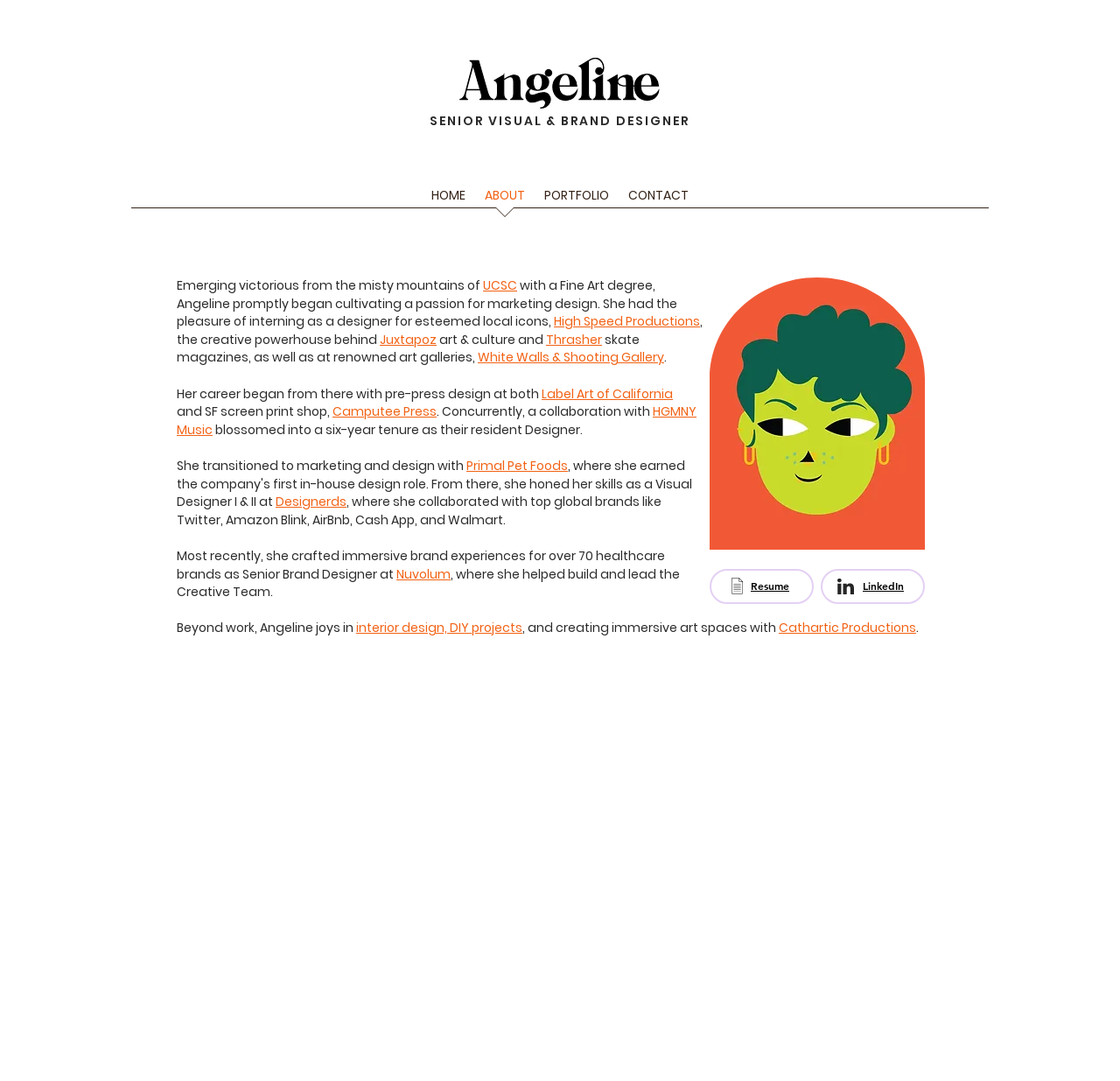Extract the bounding box for the UI element that matches this description: "Our governance".

None